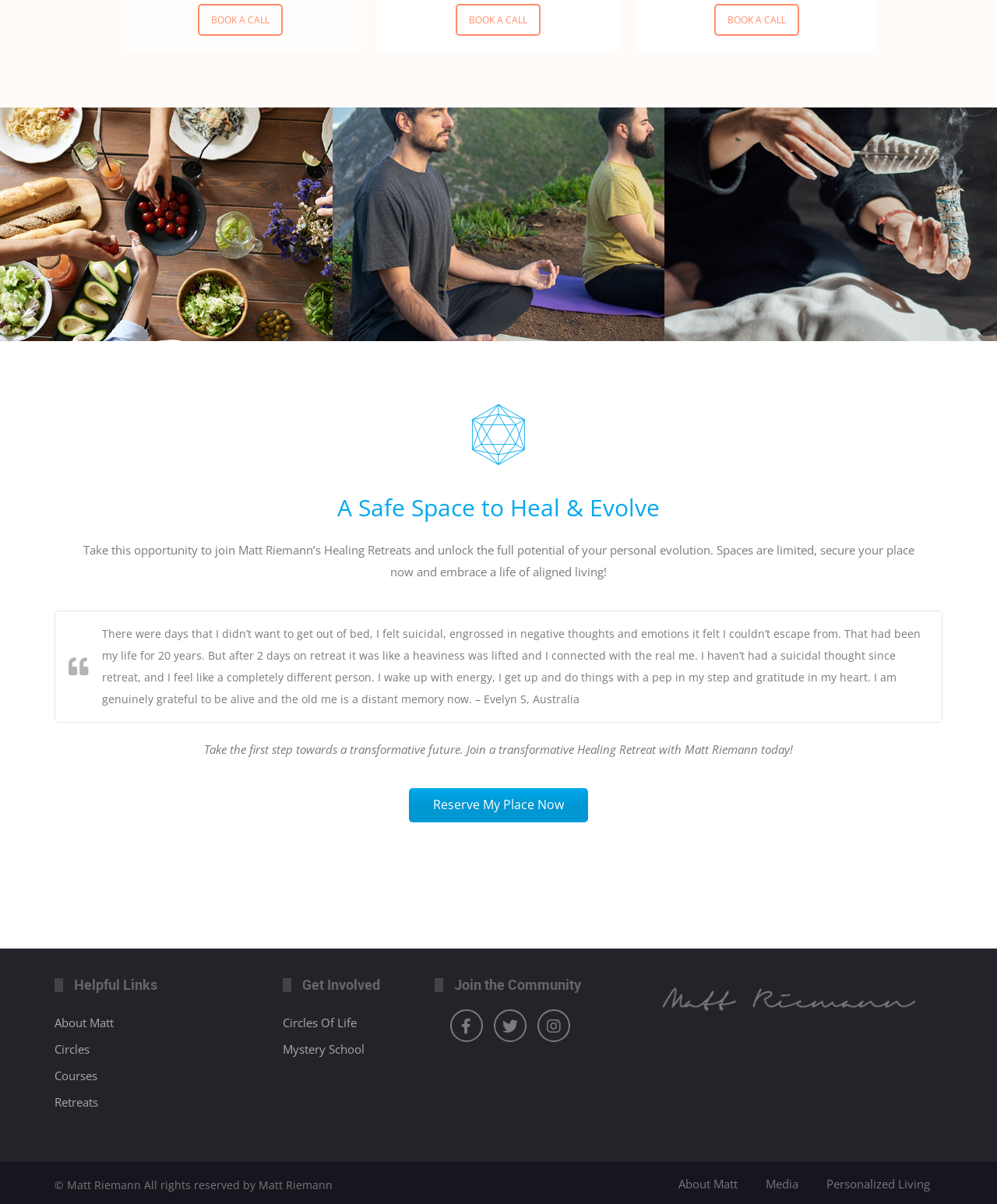Determine the bounding box coordinates of the clickable area required to perform the following instruction: "Learn more about Matt". The coordinates should be represented as four float numbers between 0 and 1: [left, top, right, bottom].

[0.055, 0.843, 0.114, 0.856]